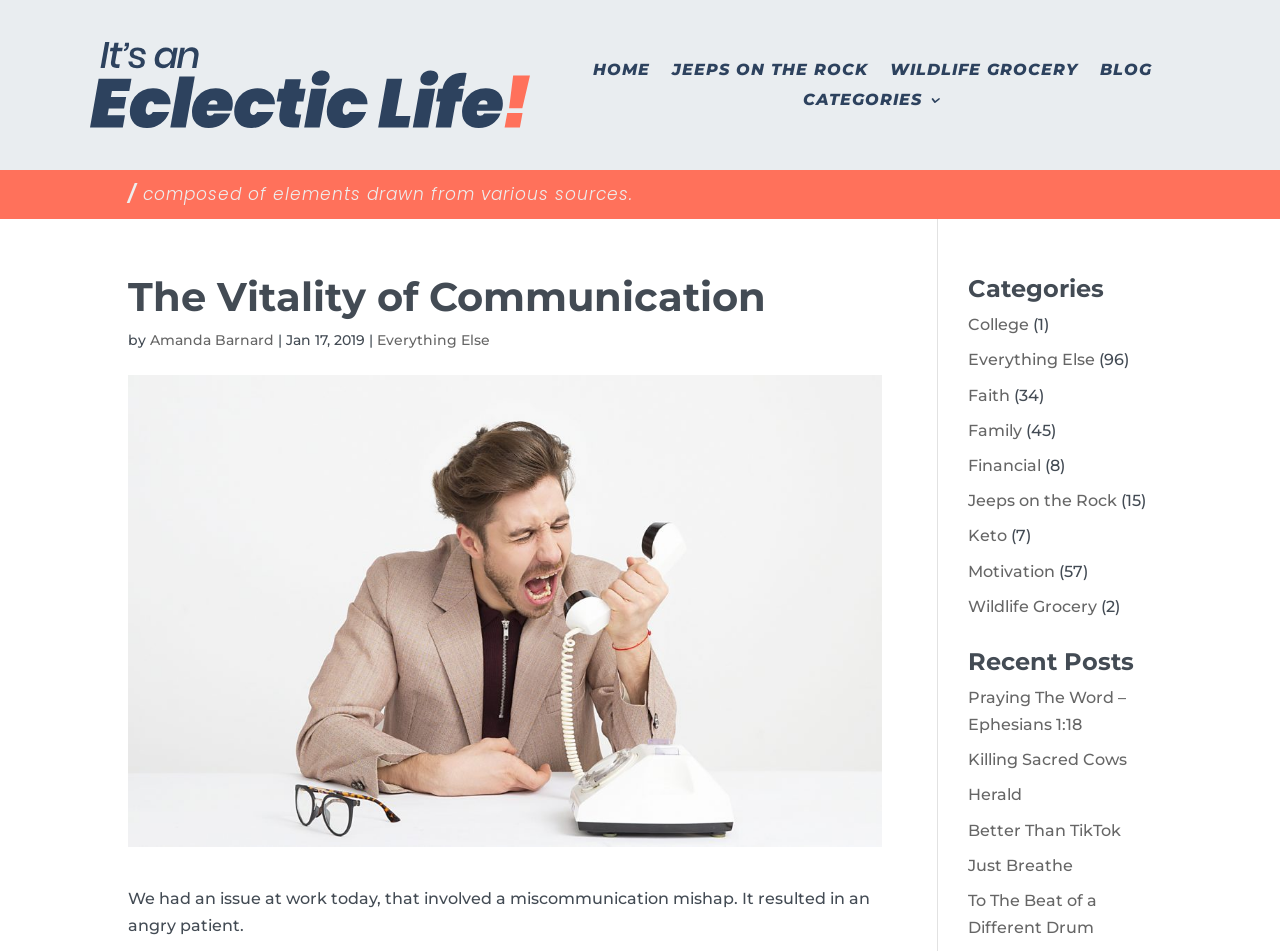Determine the bounding box coordinates for the UI element described. Format the coordinates as (top-left x, top-left y, bottom-right x, bottom-right y) and ensure all values are between 0 and 1. Element description: Better Than TikTok

[0.756, 0.863, 0.876, 0.883]